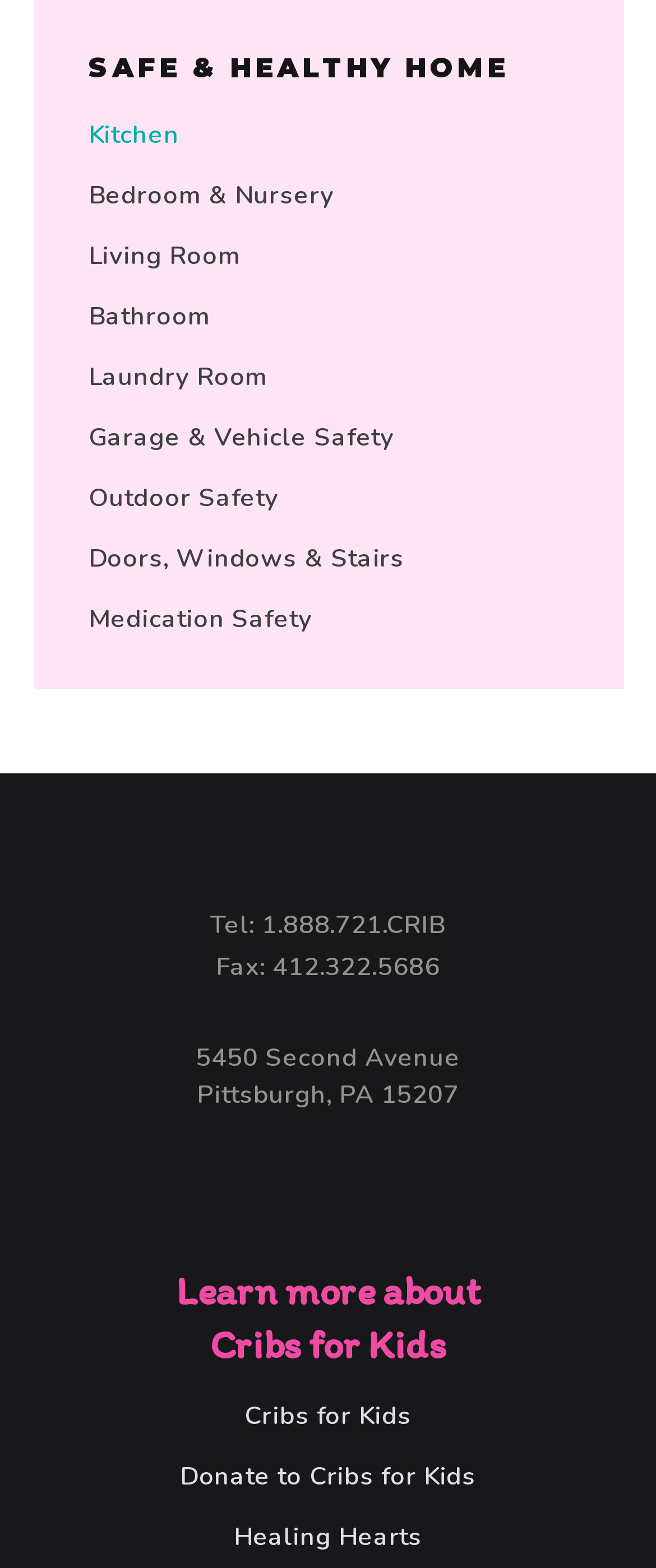Use a single word or phrase to respond to the question:
What is the phone number provided on the webpage?

1.888.721.CRIB